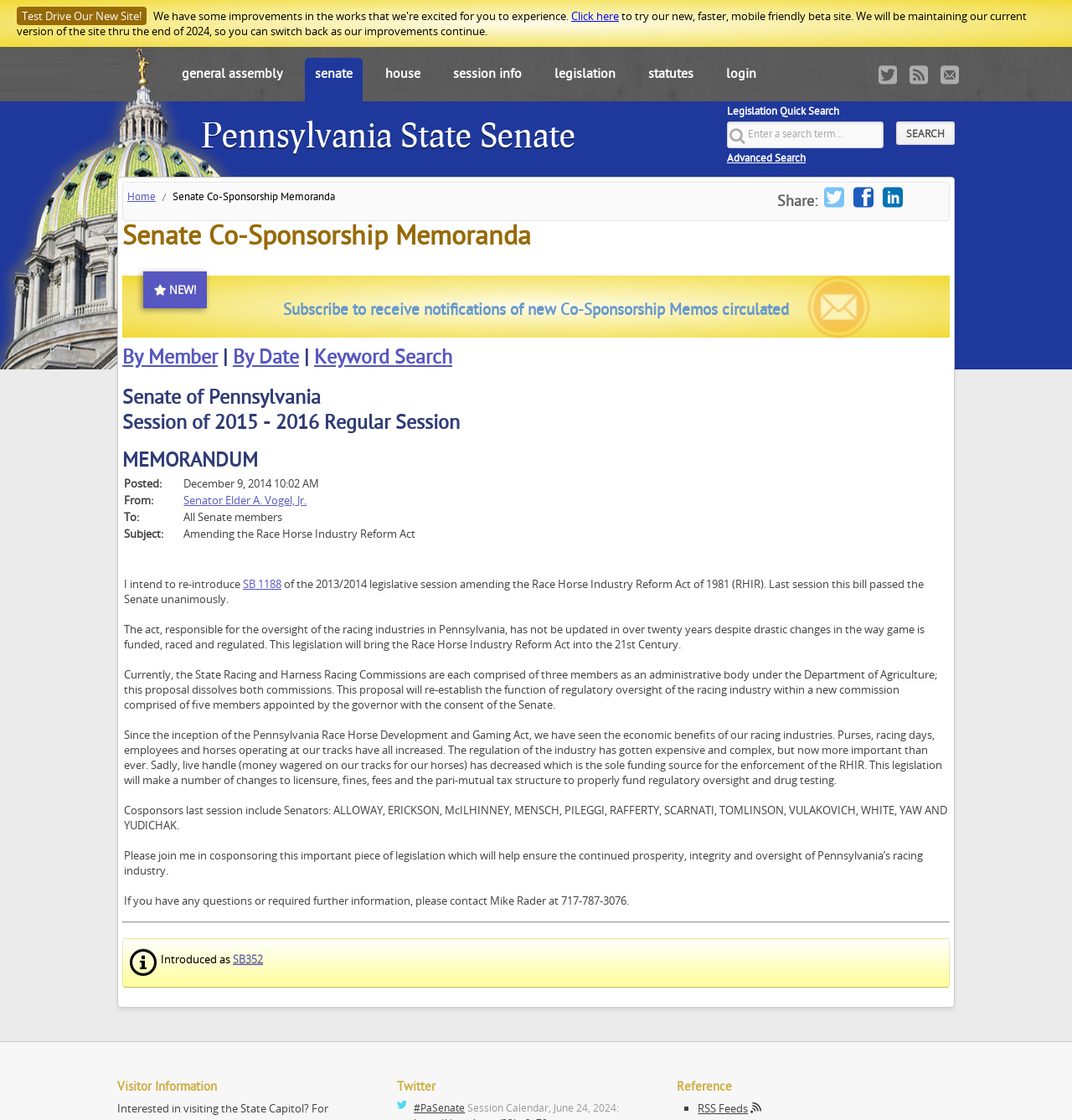Please identify the bounding box coordinates of the element's region that I should click in order to complete the following instruction: "View Senate Co-Sponsorship Memoranda". The bounding box coordinates consist of four float numbers between 0 and 1, i.e., [left, top, right, bottom].

[0.161, 0.171, 0.312, 0.182]